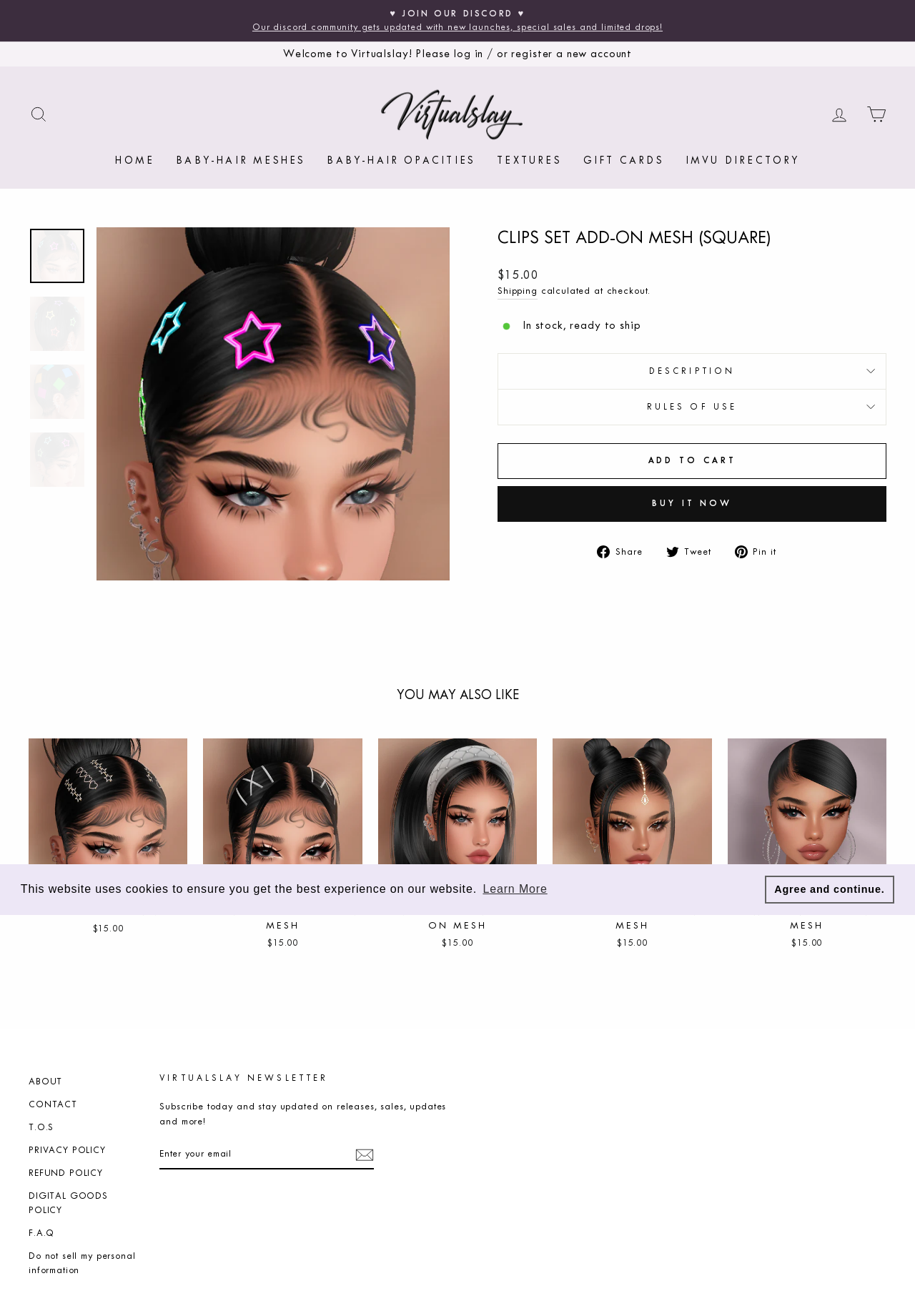Kindly determine the bounding box coordinates for the clickable area to achieve the given instruction: "Click the 'DESCRIPTION' button".

[0.544, 0.268, 0.969, 0.295]